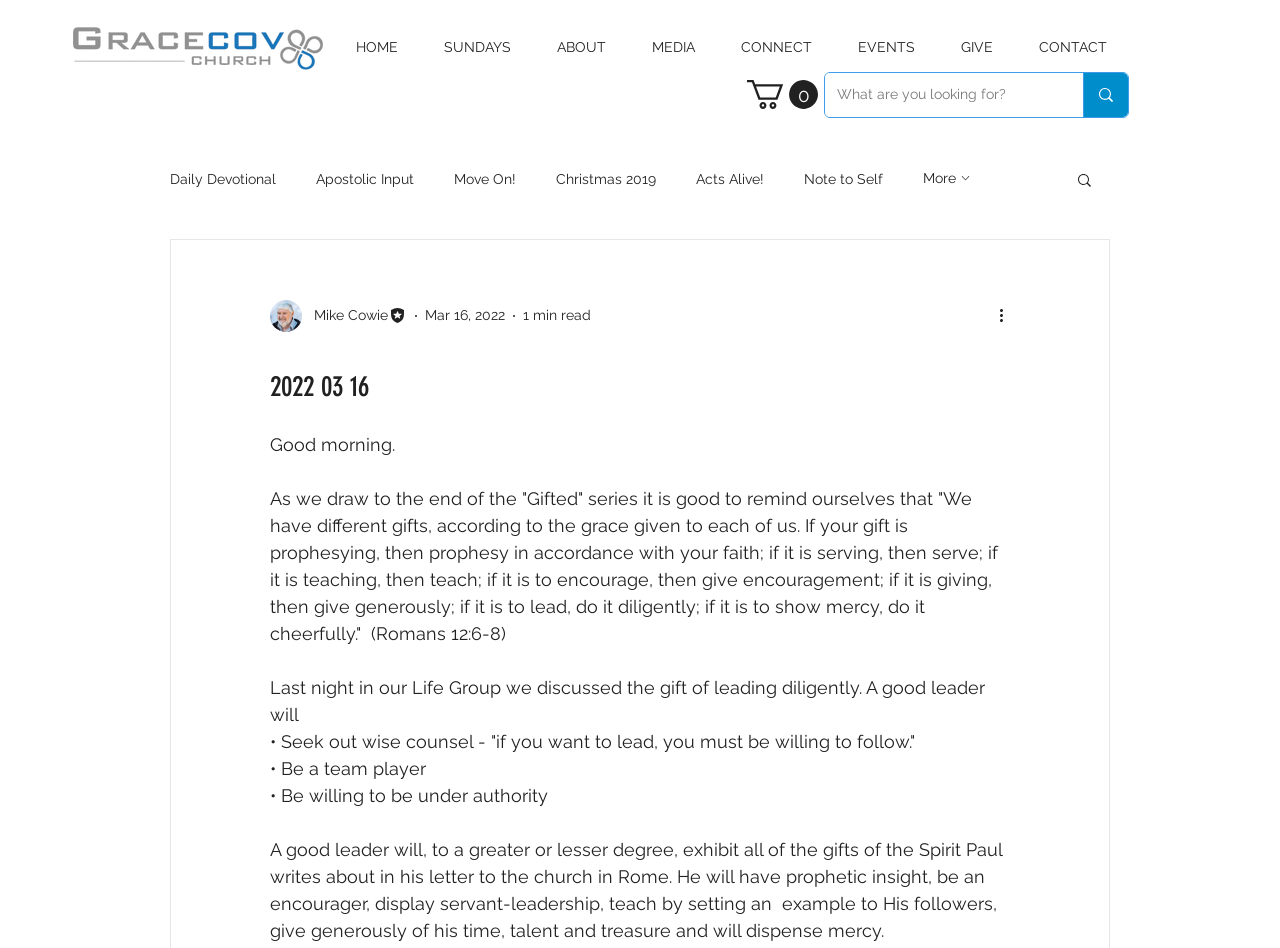Can you specify the bounding box coordinates of the area that needs to be clicked to fulfill the following instruction: "Click the 'HOME' link"?

[0.259, 0.023, 0.329, 0.076]